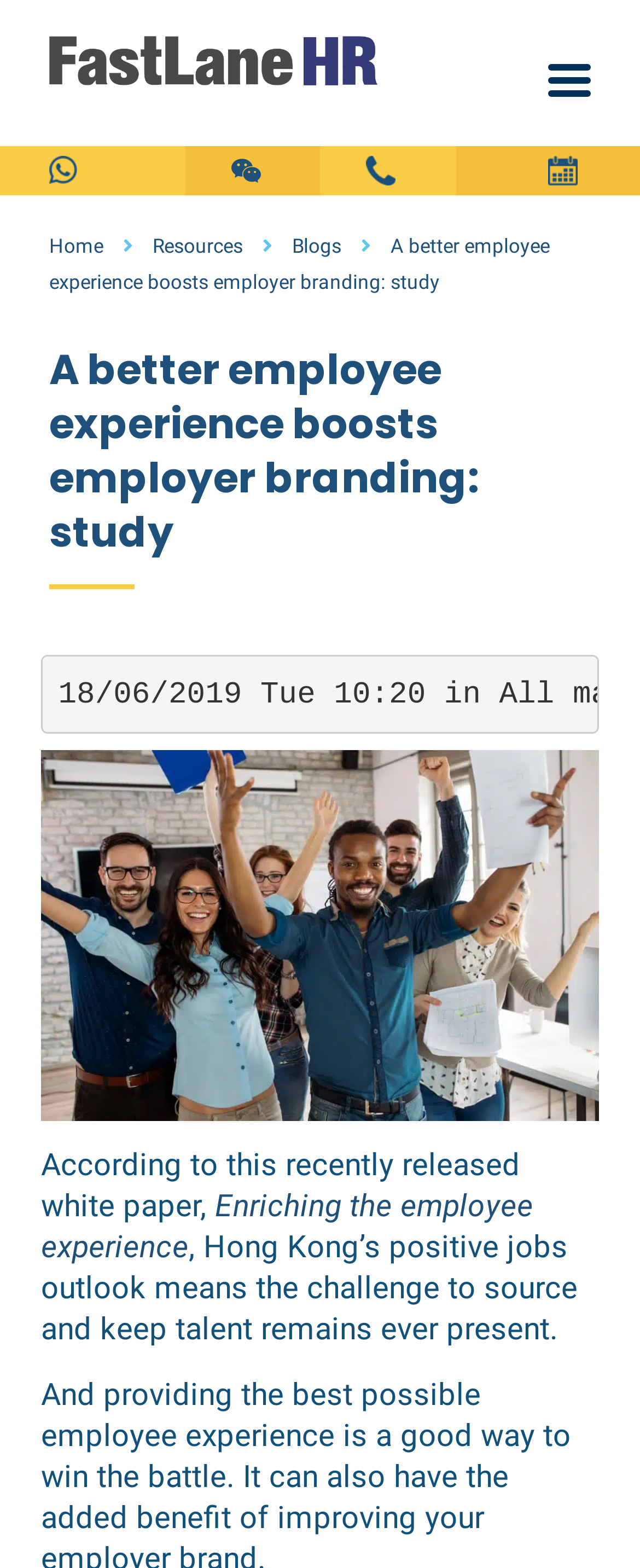What is the topic of the article?
Based on the image, answer the question with a single word or brief phrase.

Employee experience and employer branding